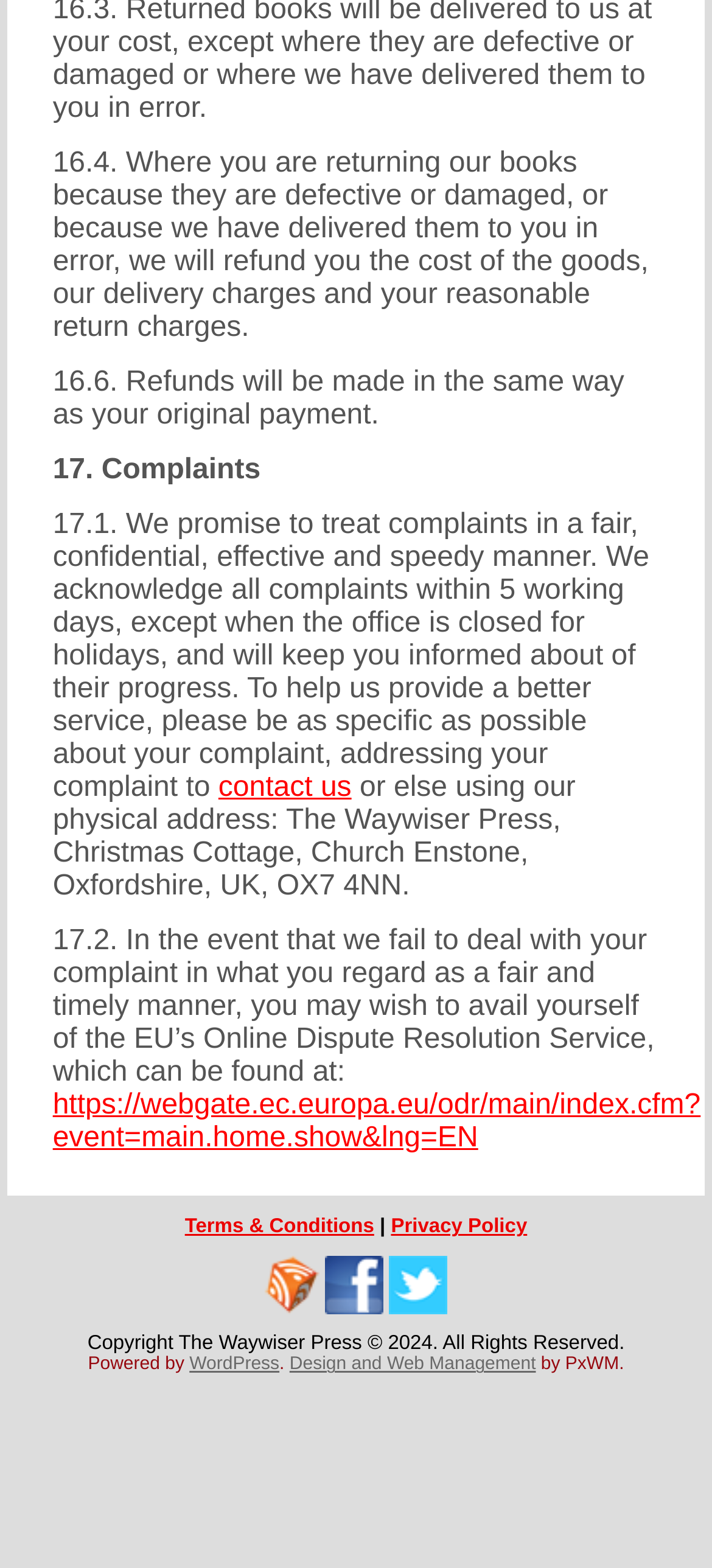Can you give a detailed response to the following question using the information from the image? What is the copyright information?

At the bottom of the webpage, it is stated that the copyright belongs to The Waywiser Press and is reserved for the year 2024.